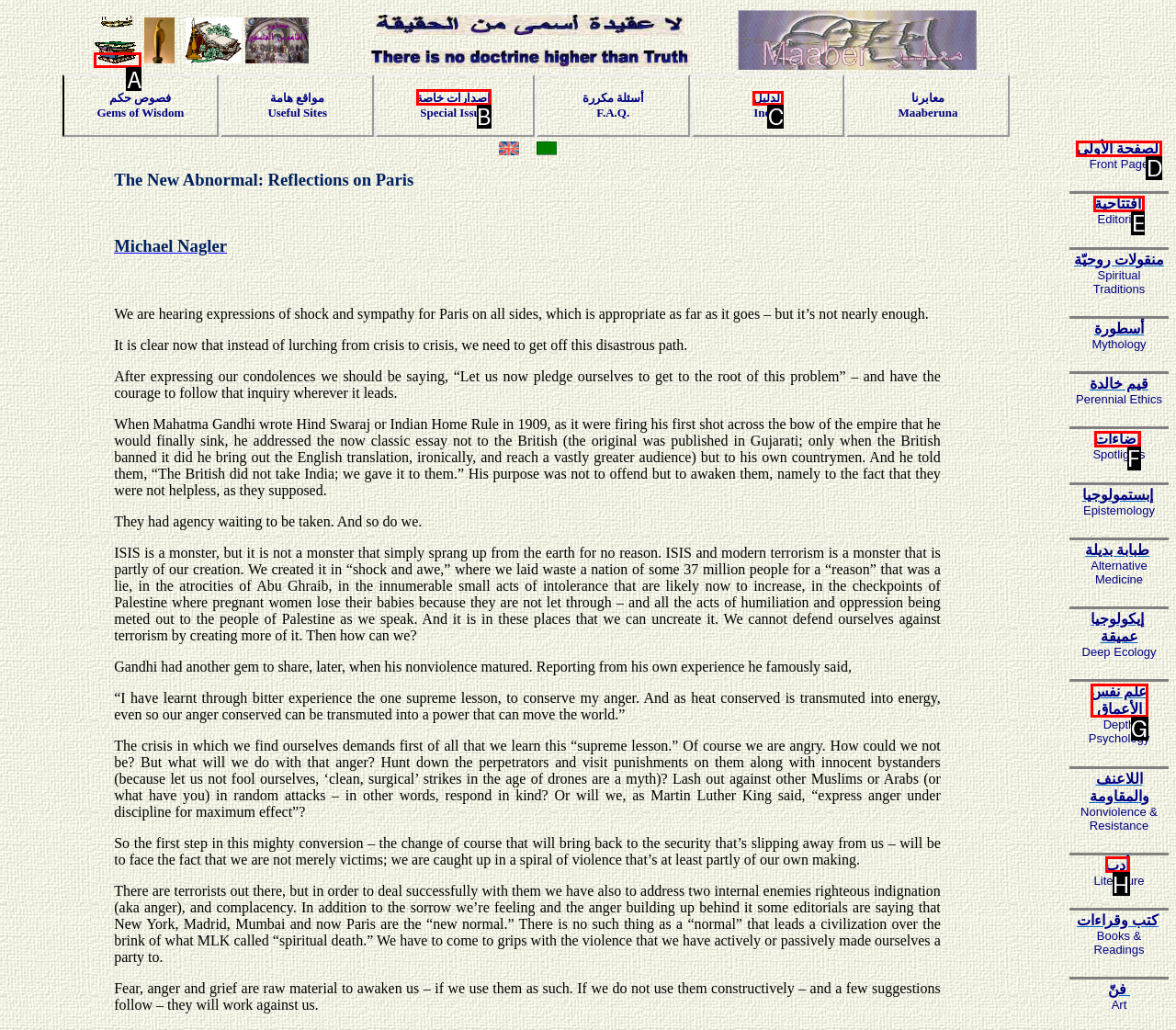Provide the letter of the HTML element that you need to click on to perform the task: click on المكتبة - The Book Shop.
Answer with the letter corresponding to the correct option.

A